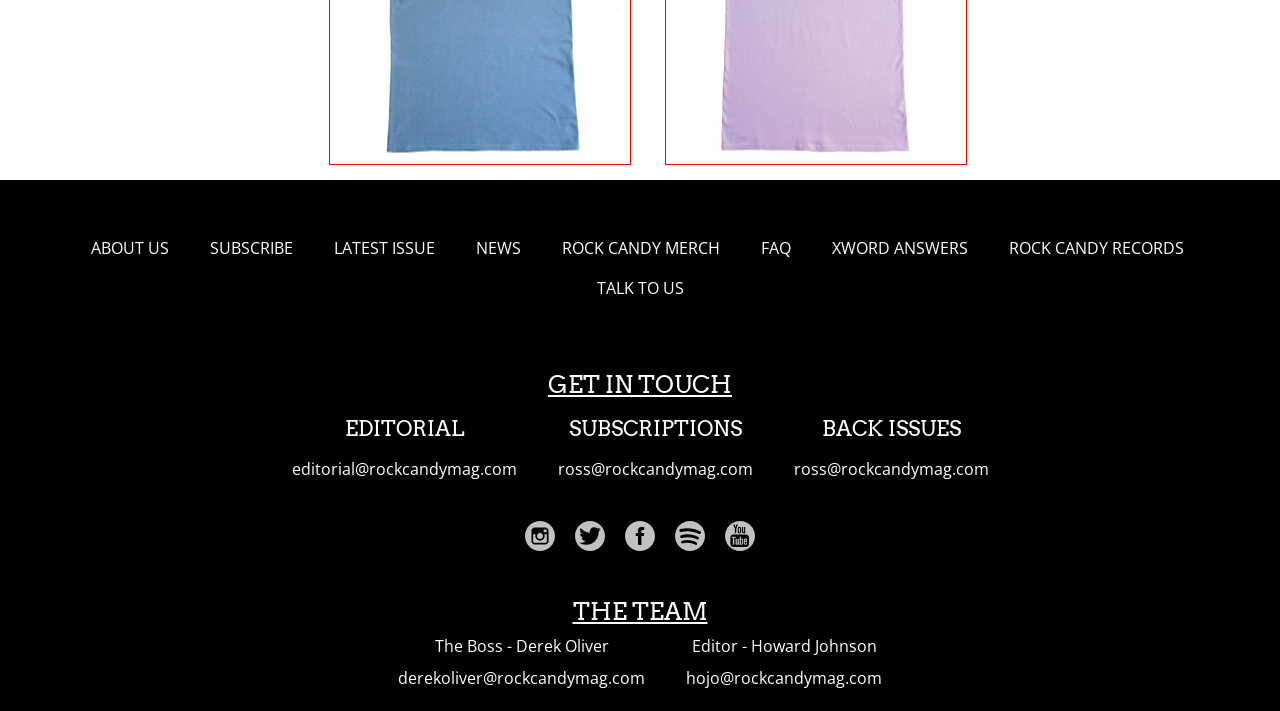Please specify the bounding box coordinates of the clickable section necessary to execute the following command: "View the latest issue".

[0.248, 0.321, 0.352, 0.377]